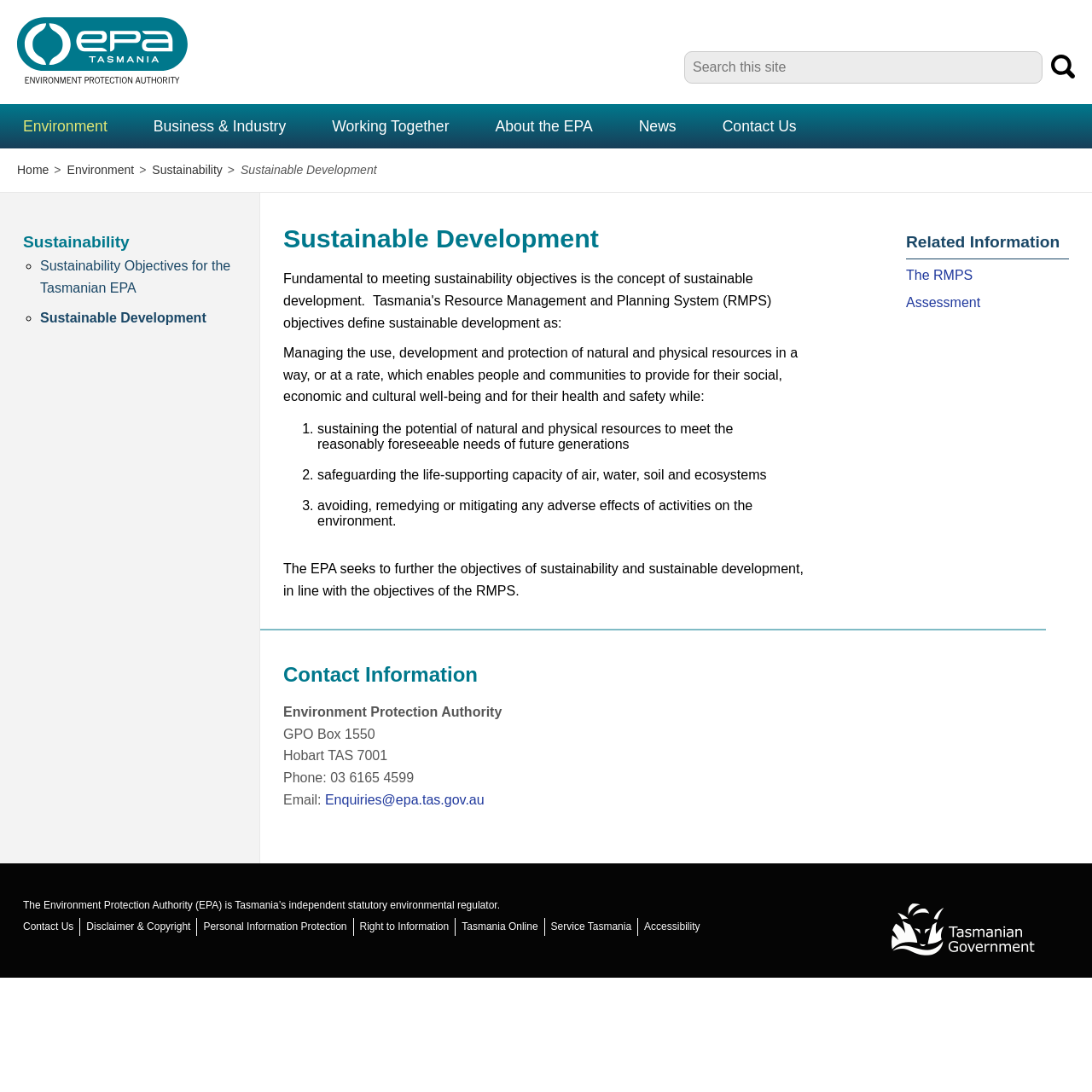Highlight the bounding box of the UI element that corresponds to this description: "About the EPA".

[0.432, 0.095, 0.564, 0.136]